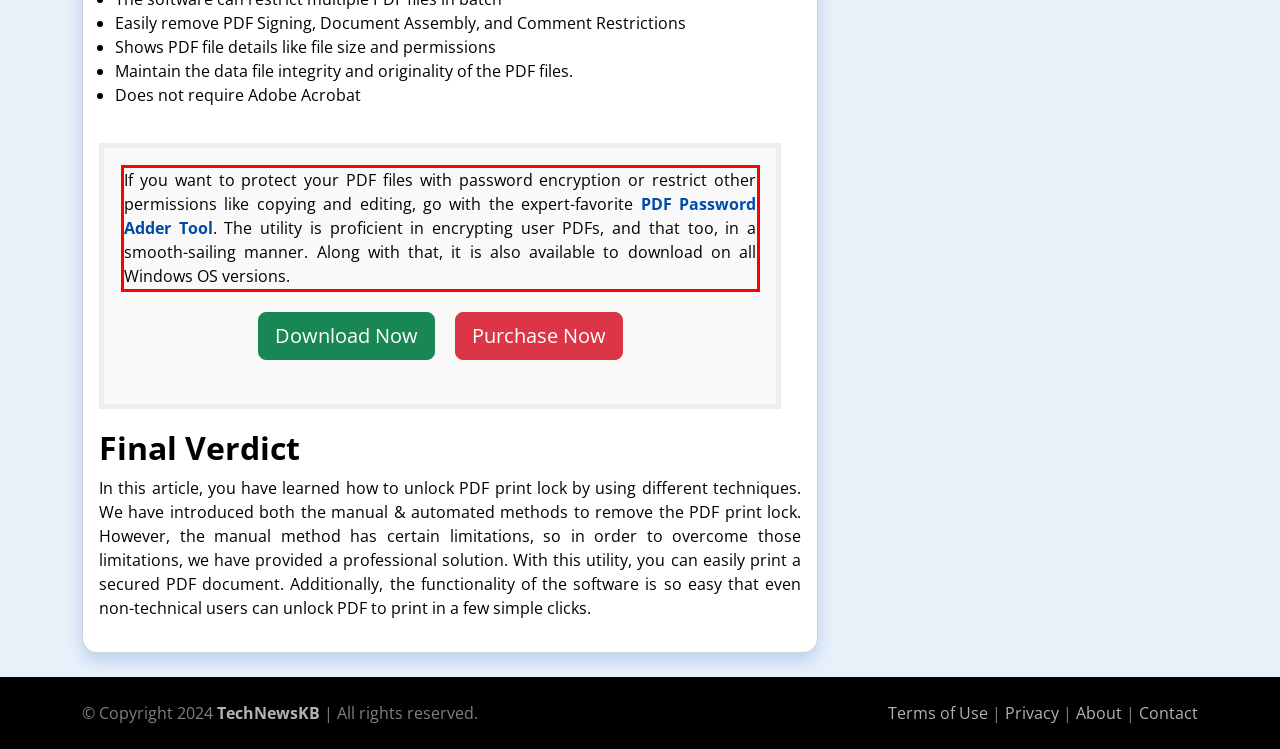You are provided with a screenshot of a webpage that includes a red bounding box. Extract and generate the text content found within the red bounding box.

If you want to protect your PDF files with password encryption or restrict other permissions like copying and editing, go with the expert-favorite PDF Password Adder Tool. The utility is proficient in encrypting user PDFs, and that too, in a smooth-sailing manner. Along with that, it is also available to download on all Windows OS versions.